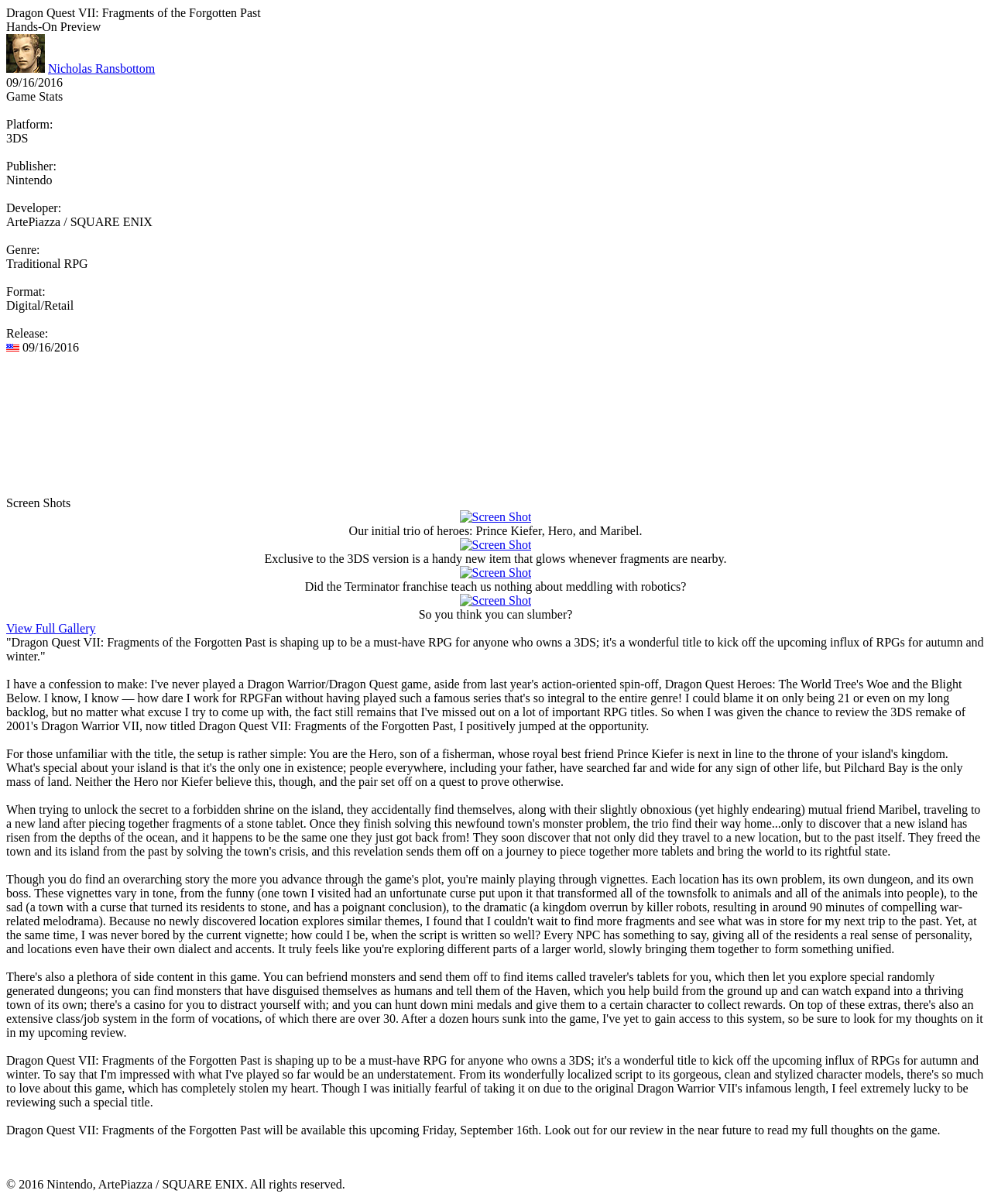Find the bounding box coordinates of the clickable region needed to perform the following instruction: "View the screen shot". The coordinates should be provided as four float numbers between 0 and 1, i.e., [left, top, right, bottom].

[0.464, 0.424, 0.536, 0.435]